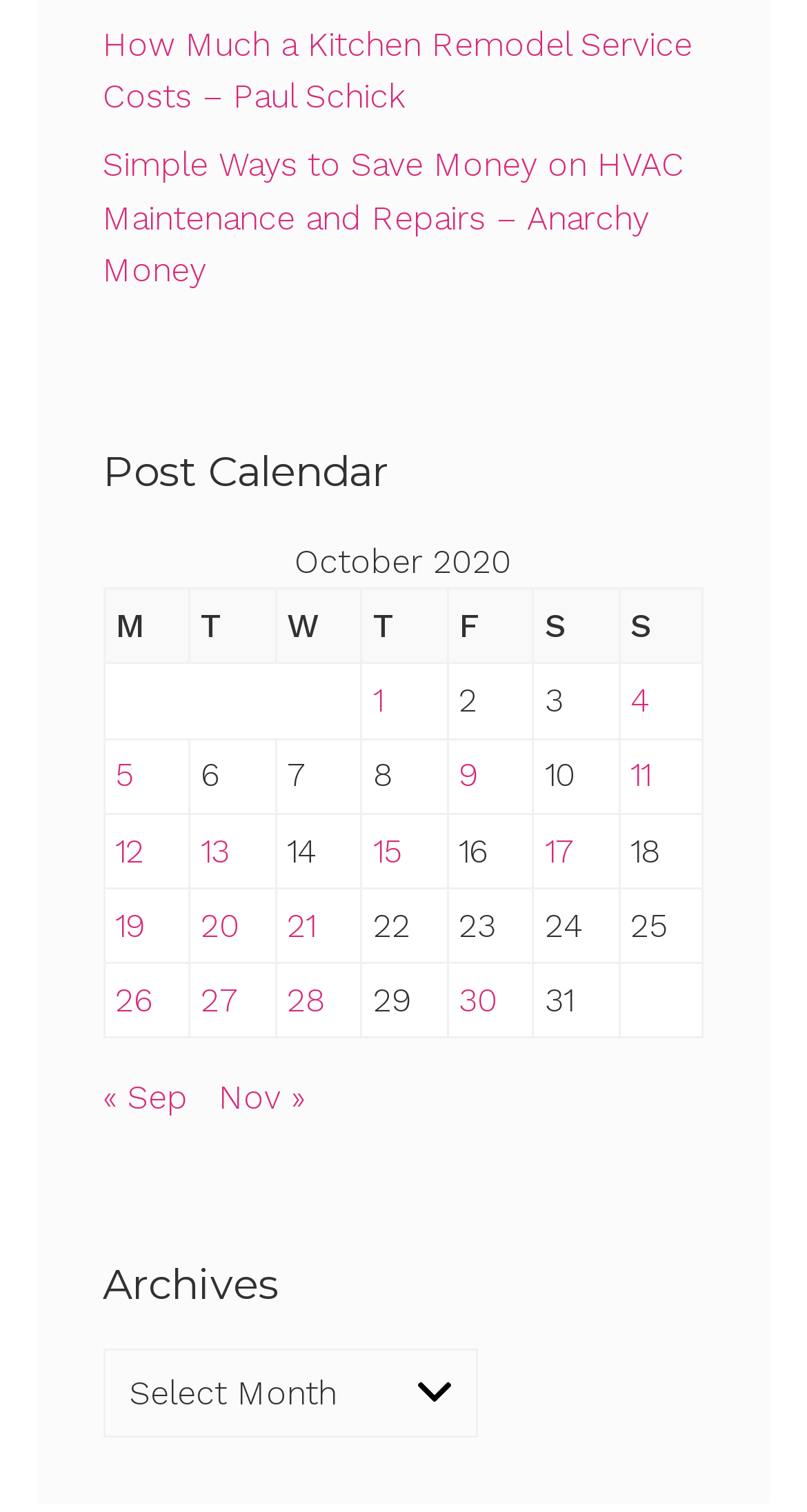Locate the bounding box coordinates of the area to click to fulfill this instruction: "Go to next month". The bounding box should be presented as four float numbers between 0 and 1, in the order [left, top, right, bottom].

[0.271, 0.713, 0.379, 0.739]